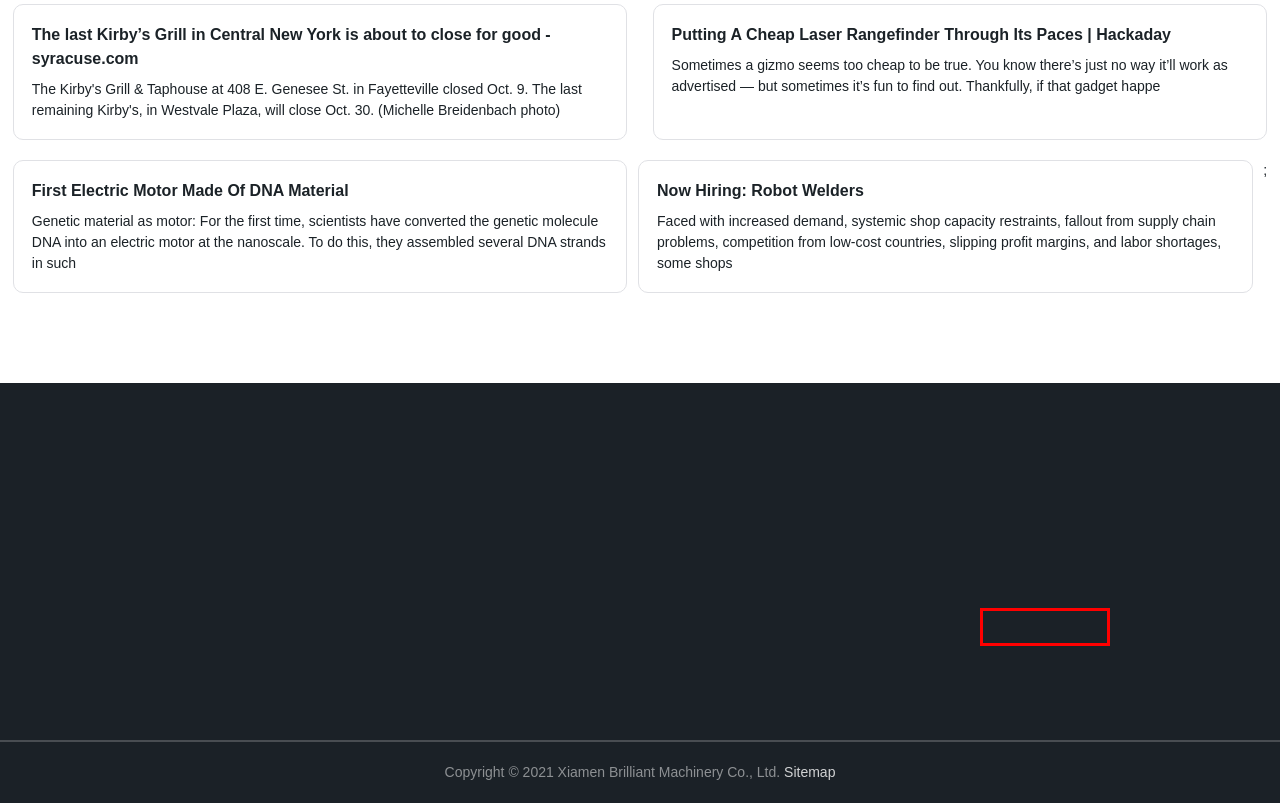You are given a screenshot of a webpage with a red rectangle bounding box. Choose the best webpage description that matches the new webpage after clicking the element in the bounding box. Here are the candidates:
A. Hydraulic Concrete Pulverizer For Excavator | Chong Po
B. News | Xiamen Brilliant Machinery Co., Ltd.
C. Dense Busway | Rutong
D. Fox Plush Toy | YUNLIN
E. Tea Organizer Box | HAICHENG
F. Contact Us | Xiamen Brilliant Machinery Co., Ltd.
G. About Us | Xiamen Brilliant Machinery Co., Ltd.
H. Air Circuit Breaker Drawer Switch | Acereare

C